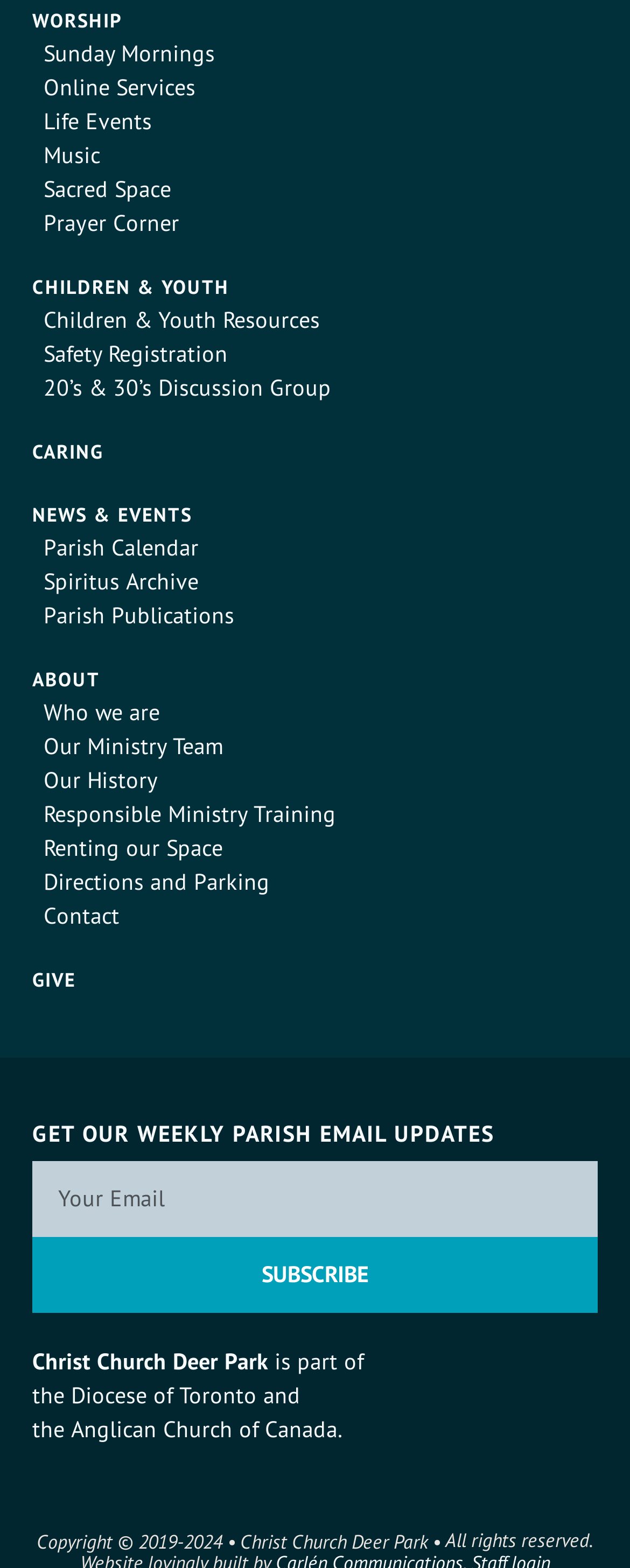Find the bounding box coordinates for the element described here: "Caring".

[0.051, 0.28, 0.164, 0.296]